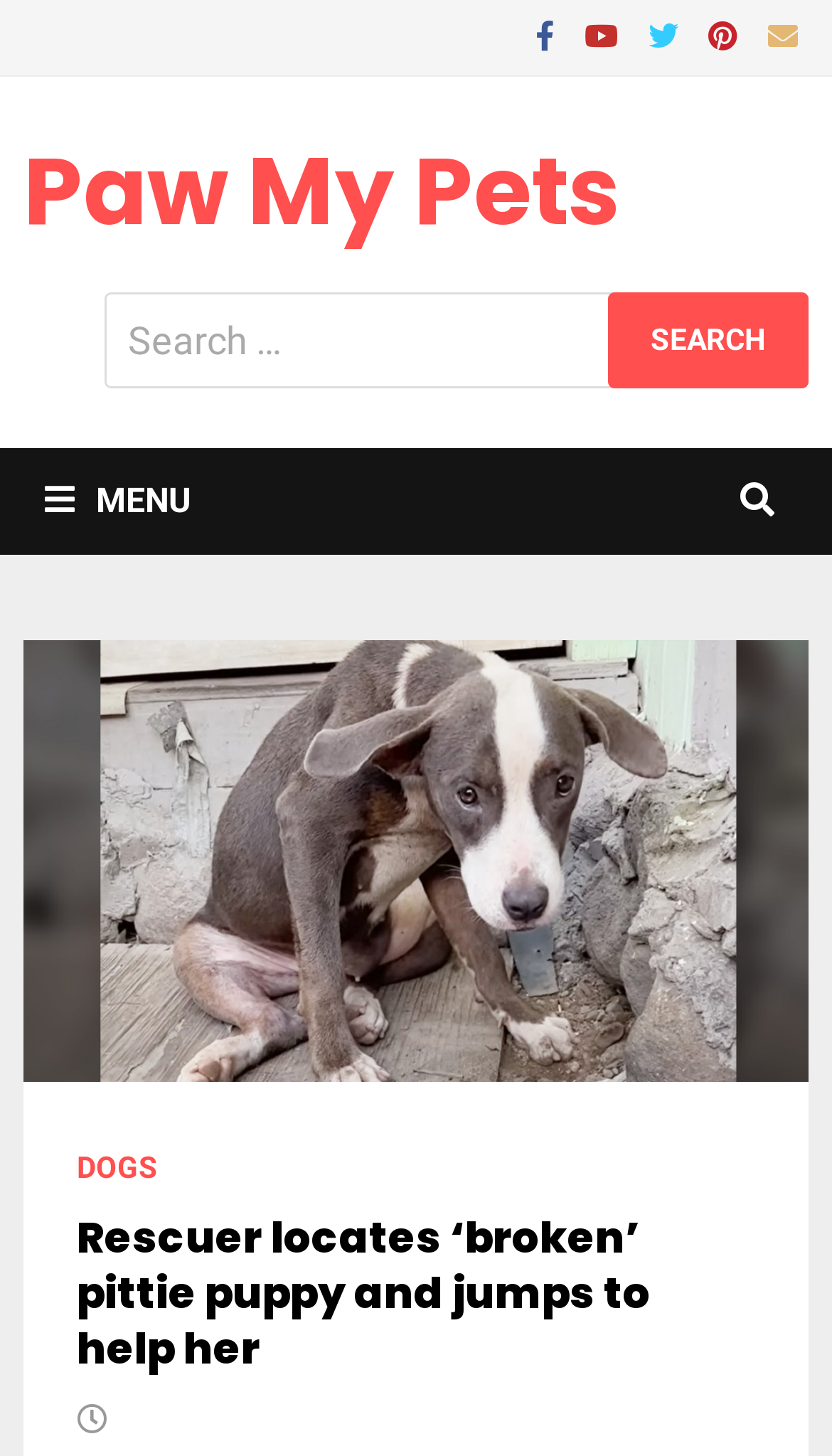Determine the bounding box coordinates of the region to click in order to accomplish the following instruction: "Search for a pet". Provide the coordinates as four float numbers between 0 and 1, specifically [left, top, right, bottom].

[0.125, 0.2, 0.971, 0.266]